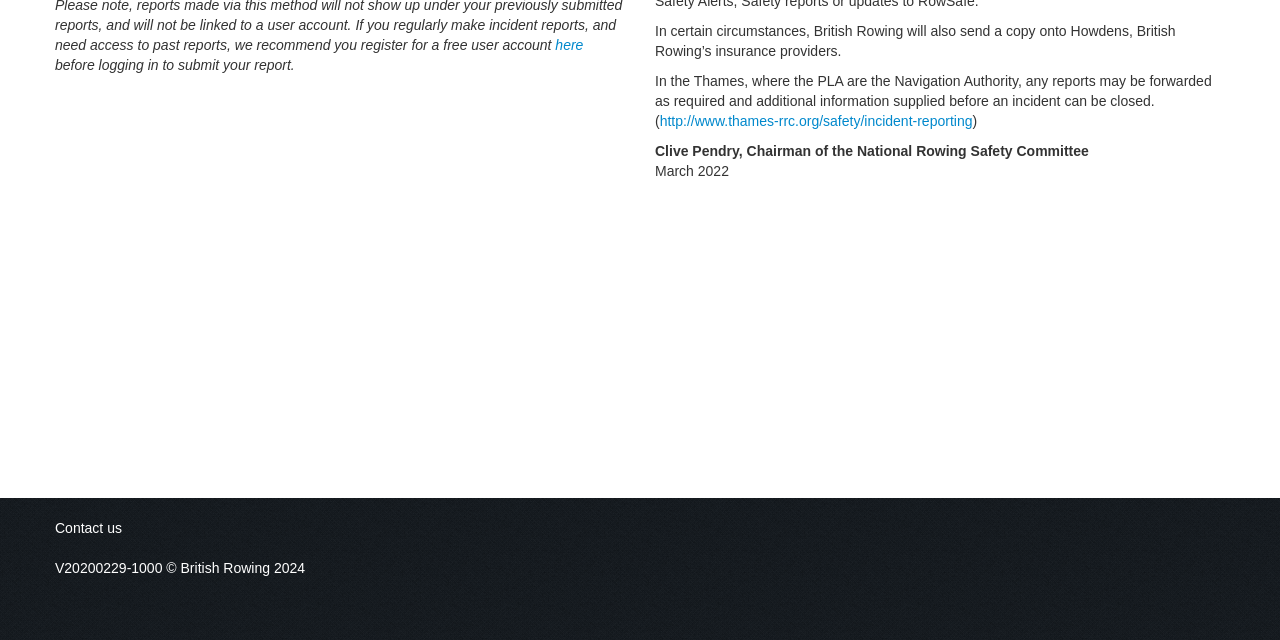Locate the UI element described as follows: "http://www.thames-rrc.org/safety/incident-reporting". Return the bounding box coordinates as four float numbers between 0 and 1 in the order [left, top, right, bottom].

[0.515, 0.177, 0.76, 0.202]